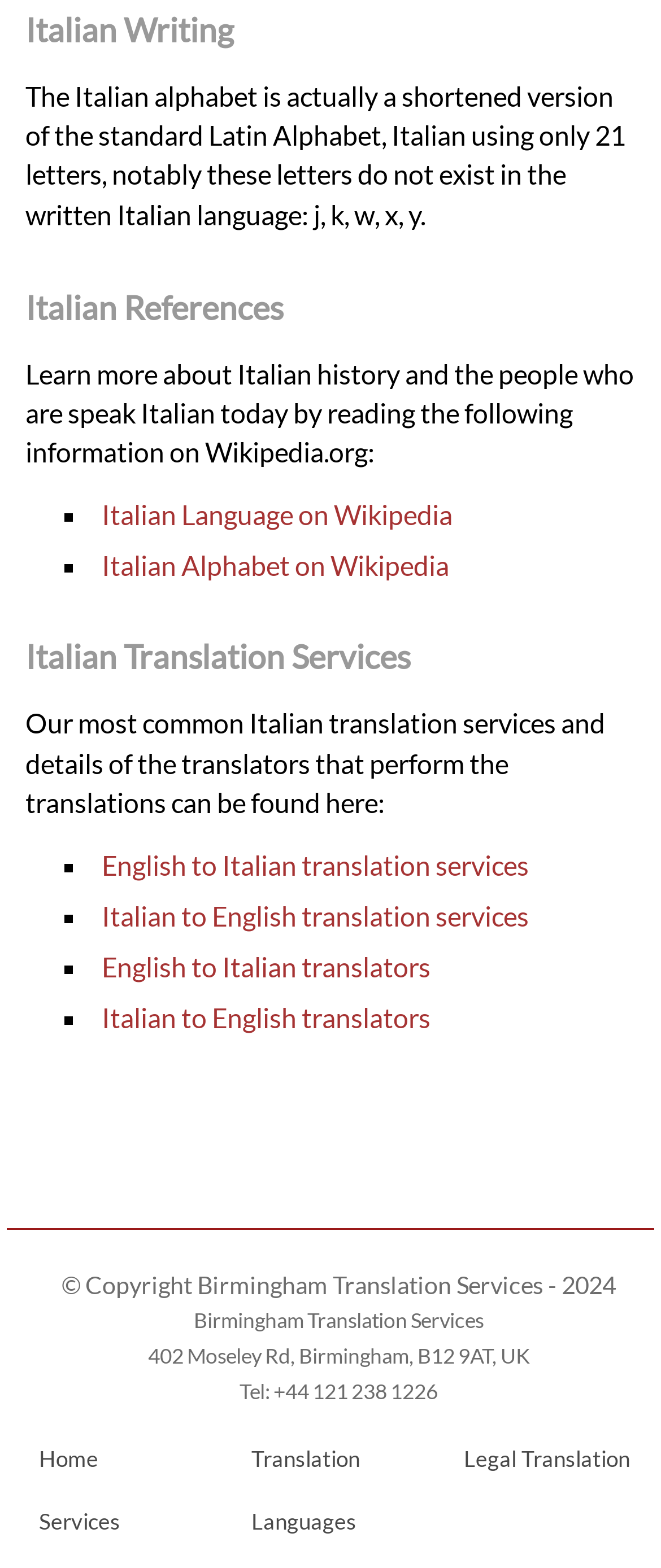Using the given element description, provide the bounding box coordinates (top-left x, top-left y, bottom-right x, bottom-right y) for the corresponding UI element in the screenshot: Services

[0.059, 0.962, 0.329, 0.979]